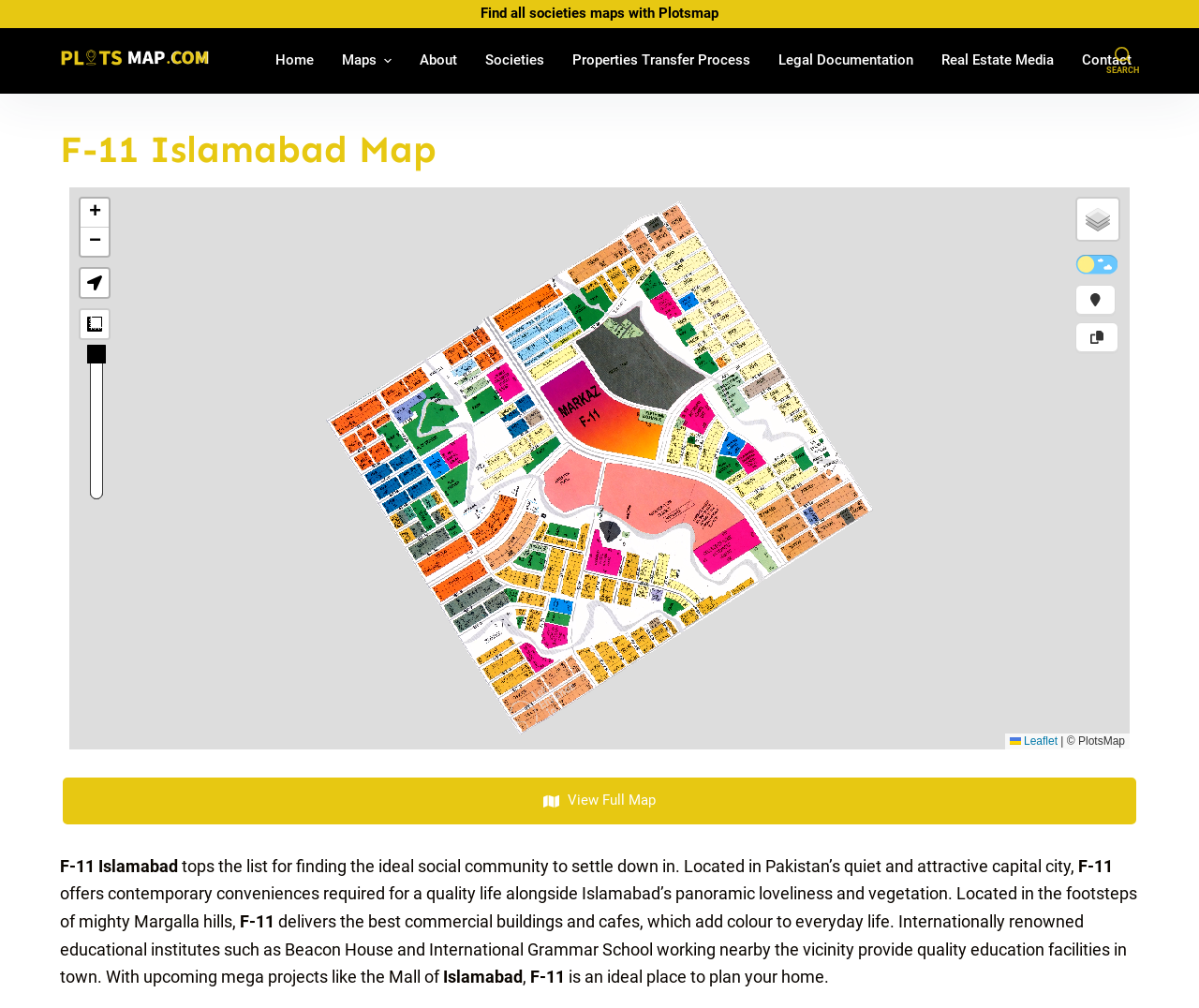Provide the bounding box coordinates of the UI element this sentence describes: "Legal Documentation".

[0.638, 0.05, 0.774, 0.07]